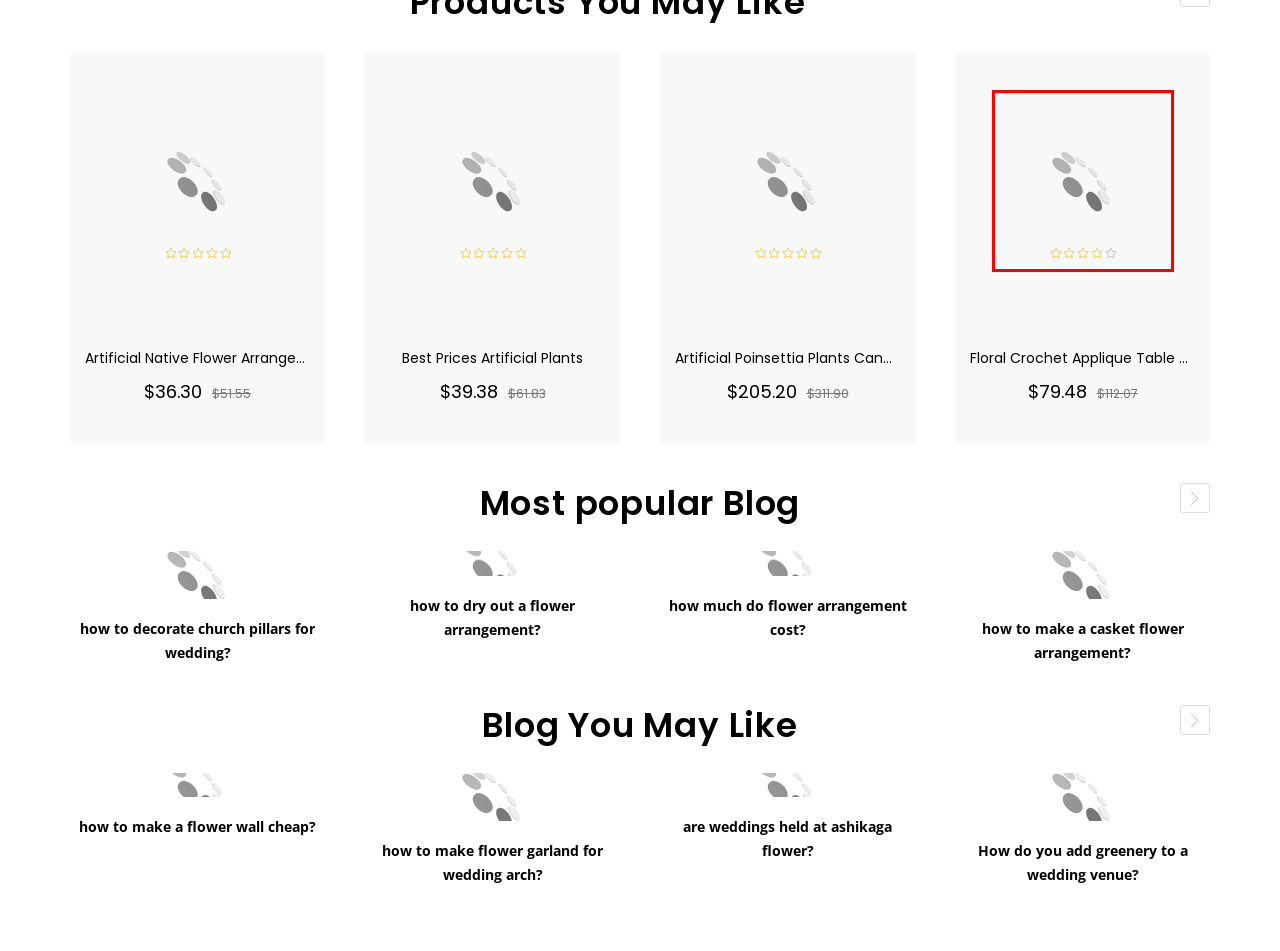Examine the webpage screenshot and identify the UI element enclosed in the red bounding box. Pick the webpage description that most accurately matches the new webpage after clicking the selected element. Here are the candidates:
A. Floral Crochet Applique Table Runner
B. Artificial Native Flower Arrangements In Vase
C. how to dry out a flower arrangement?
D. how much do flower arrangement cost?
E. Artificial Poinsettia Plants Canada
F. how to make a flower wall cheap?
G. how to make a casket flower arrangement?
H. are weddings held at ashikaga flower?

A